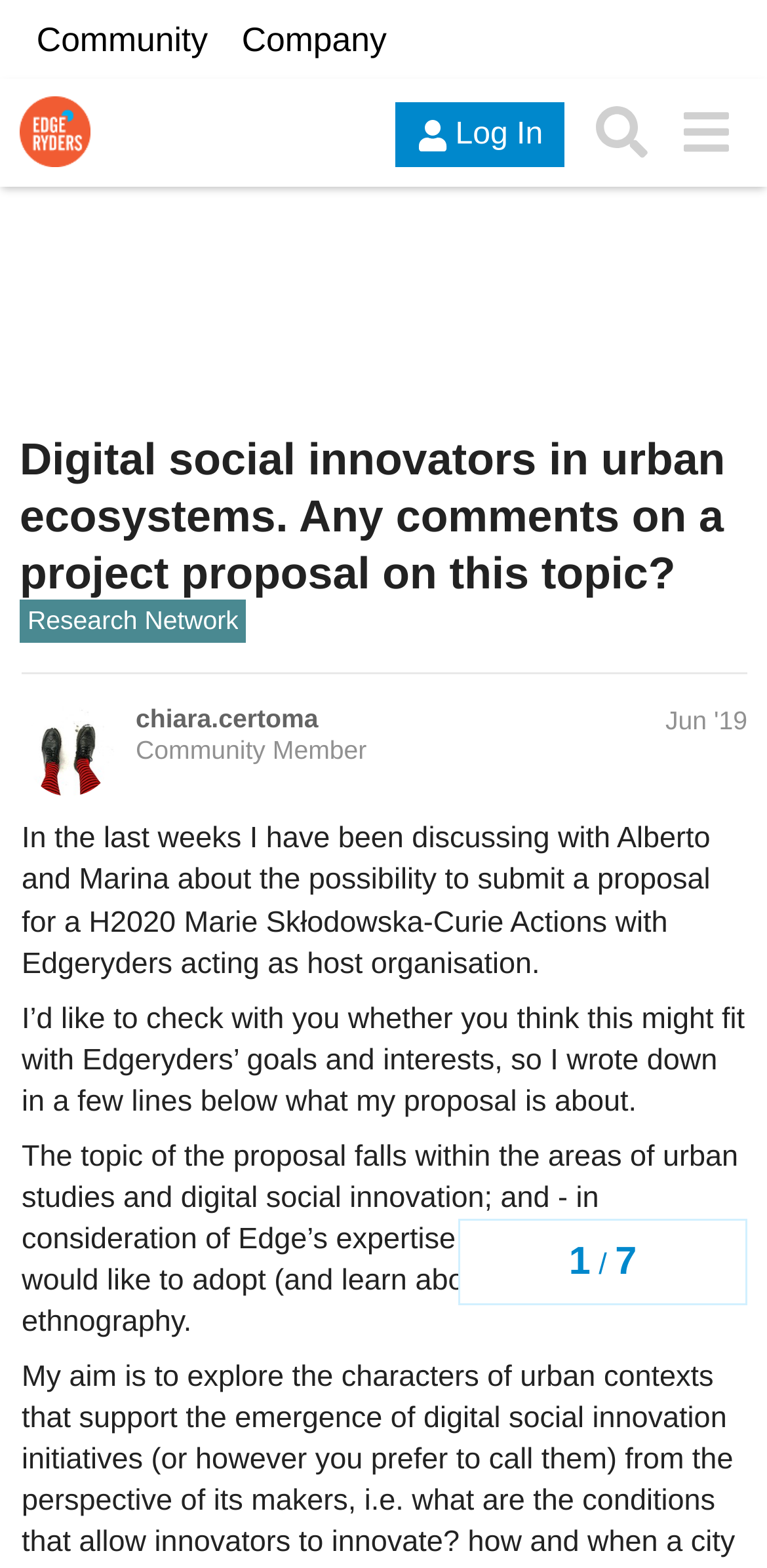Locate the bounding box coordinates of the clickable element to fulfill the following instruction: "Search for something". Provide the coordinates as four float numbers between 0 and 1 in the format [left, top, right, bottom].

[0.755, 0.058, 0.865, 0.111]